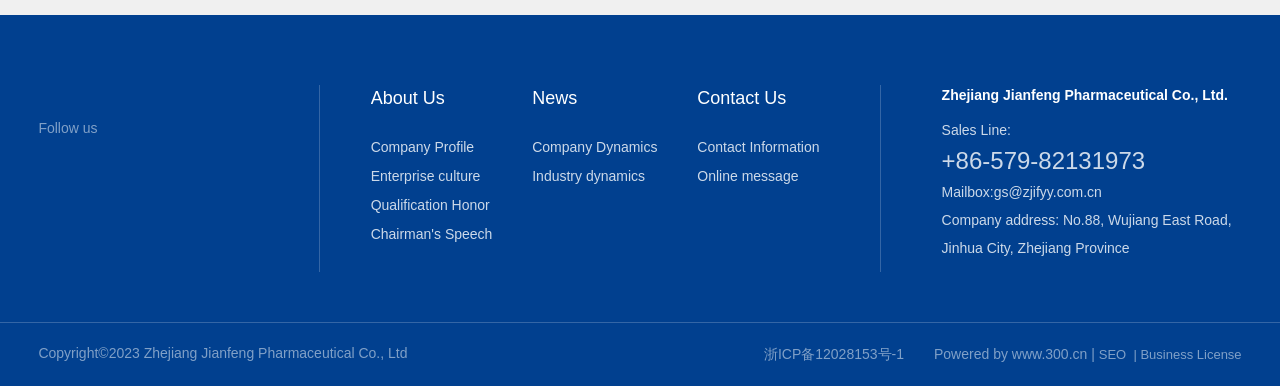Determine the bounding box coordinates of the clickable region to execute the instruction: "View company profile". The coordinates should be four float numbers between 0 and 1, denoted as [left, top, right, bottom].

[0.29, 0.355, 0.392, 0.41]